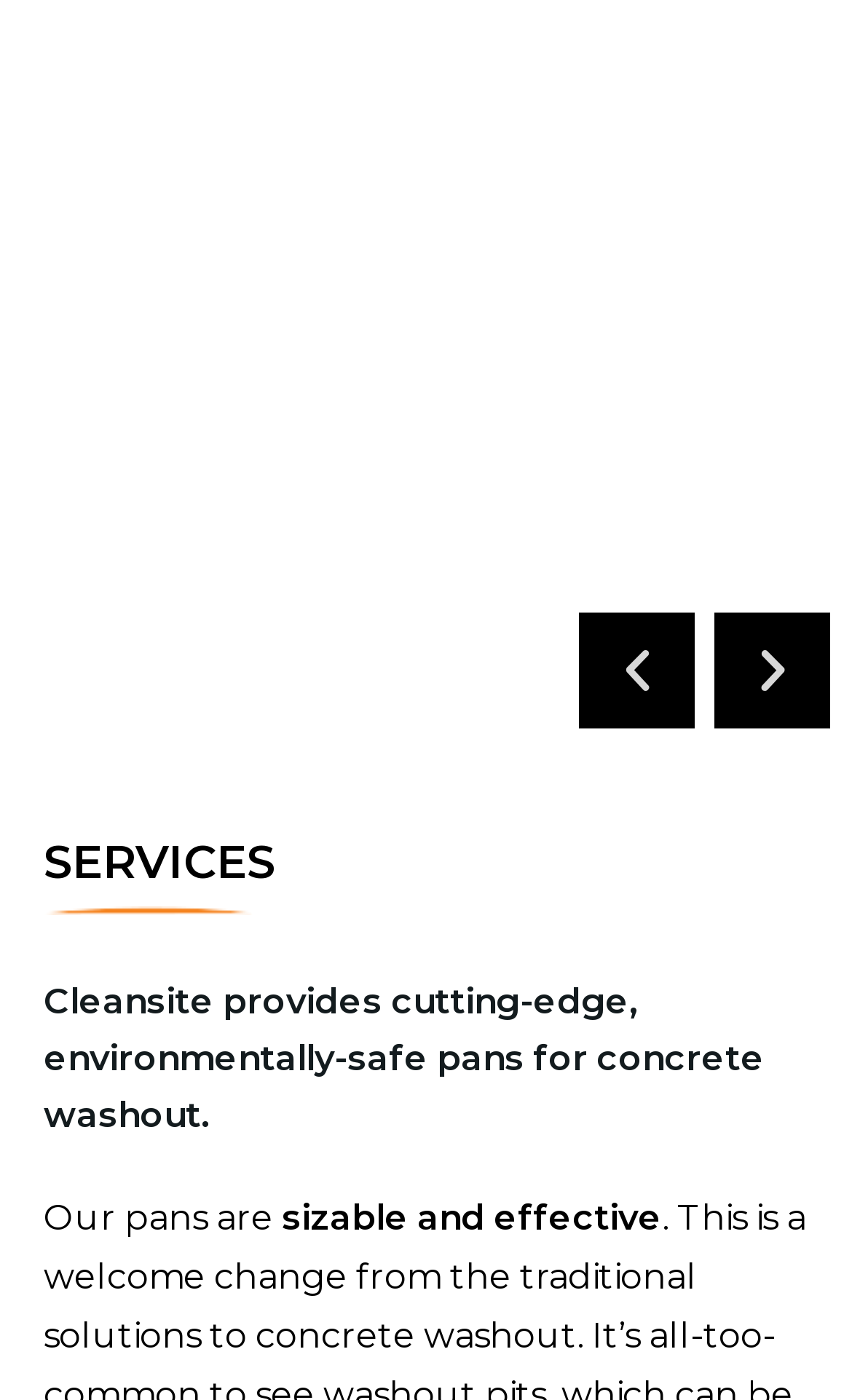Provide the bounding box coordinates for the UI element that is described by this text: "Next". The coordinates should be in the form of four float numbers between 0 and 1: [left, top, right, bottom].

[0.839, 0.438, 0.974, 0.521]